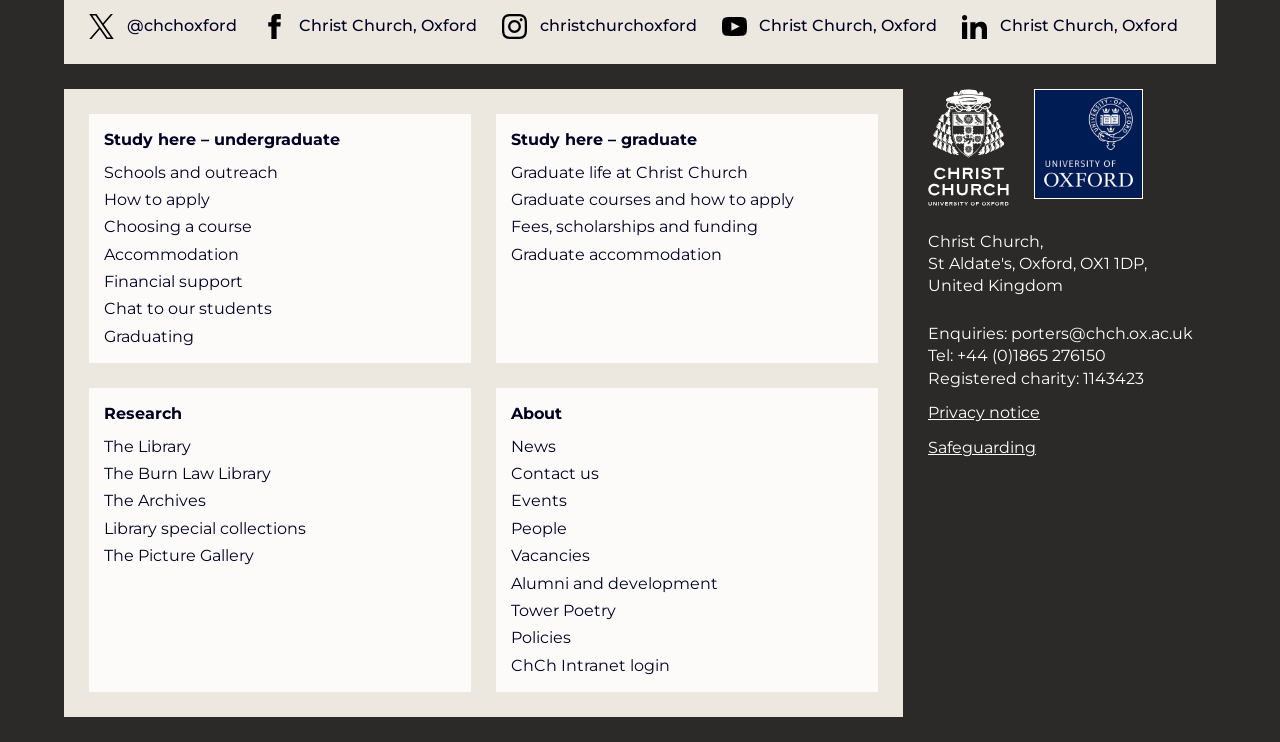Determine the bounding box coordinates for the area you should click to complete the following instruction: "Get insights into the final episode of the Siyani drama".

None